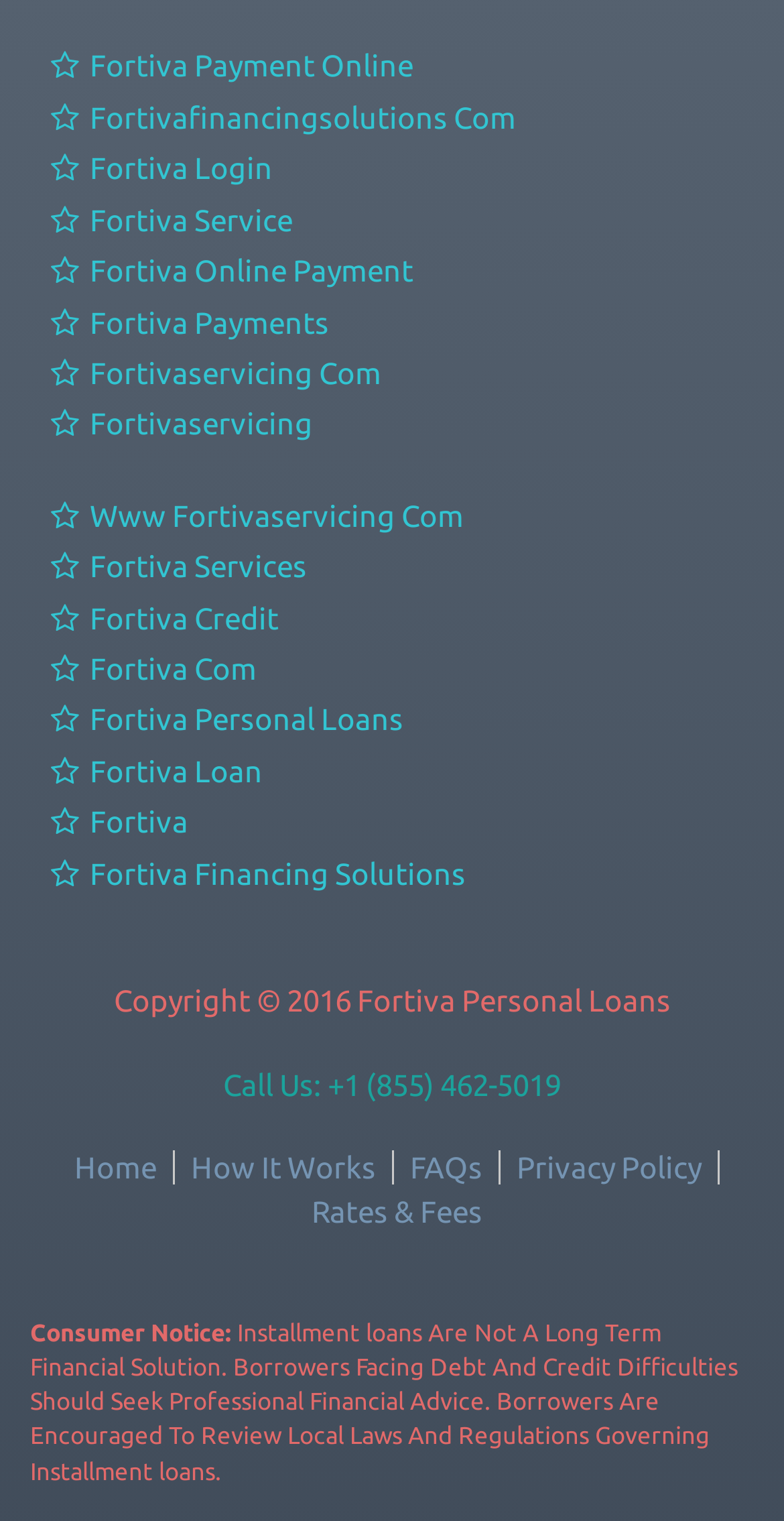Locate the bounding box coordinates of the element that should be clicked to execute the following instruction: "View Fortiva Services".

[0.059, 0.361, 0.392, 0.384]